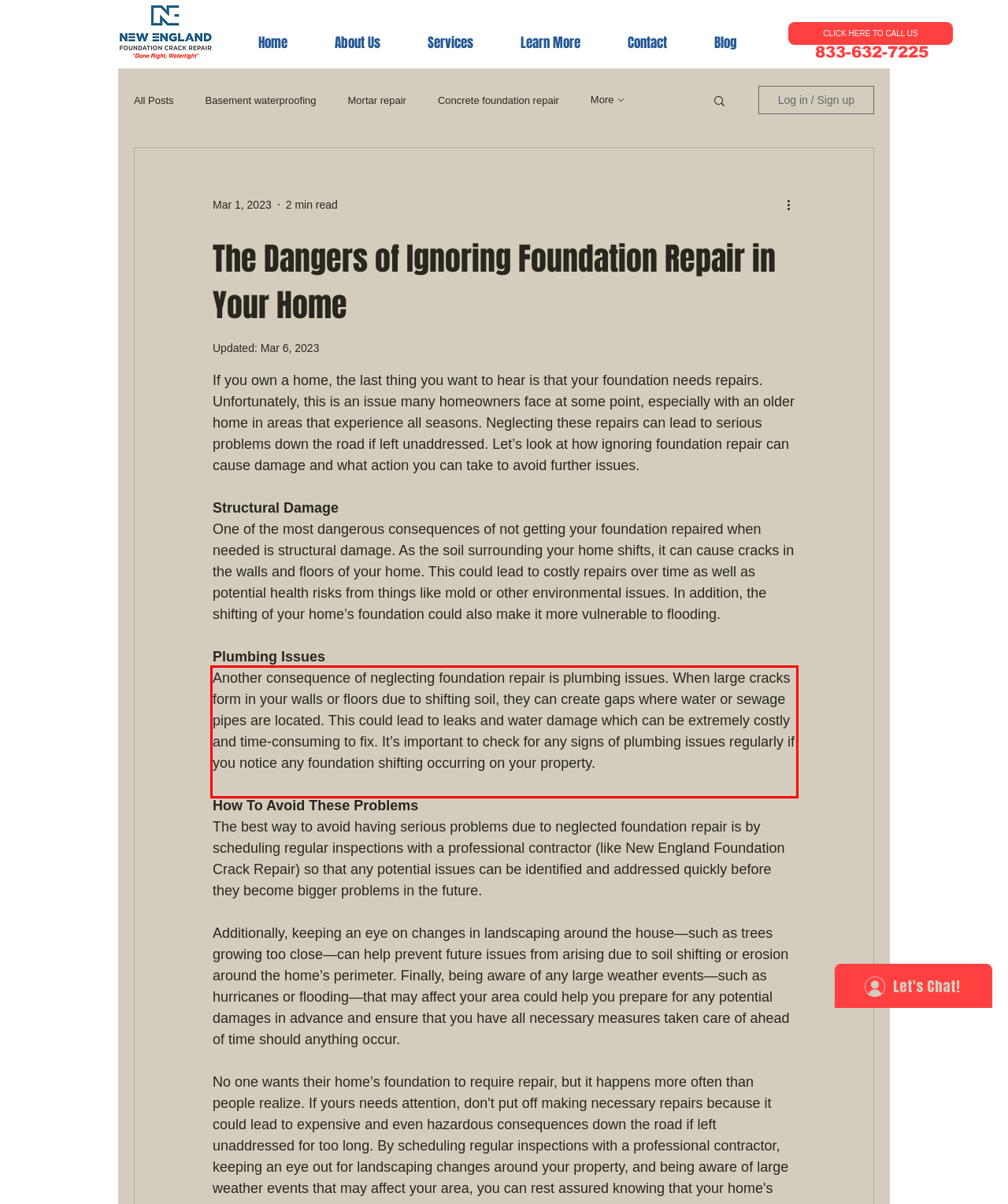Please identify and extract the text content from the UI element encased in a red bounding box on the provided webpage screenshot.

Another consequence of neglecting foundation repair is plumbing issues. When large cracks form in your walls or floors due to shifting soil, they can create gaps where water or sewage pipes are located. This could lead to leaks and water damage which can be extremely costly and time-consuming to fix. It’s important to check for any signs of plumbing issues regularly if you notice any foundation shifting occurring on your property.